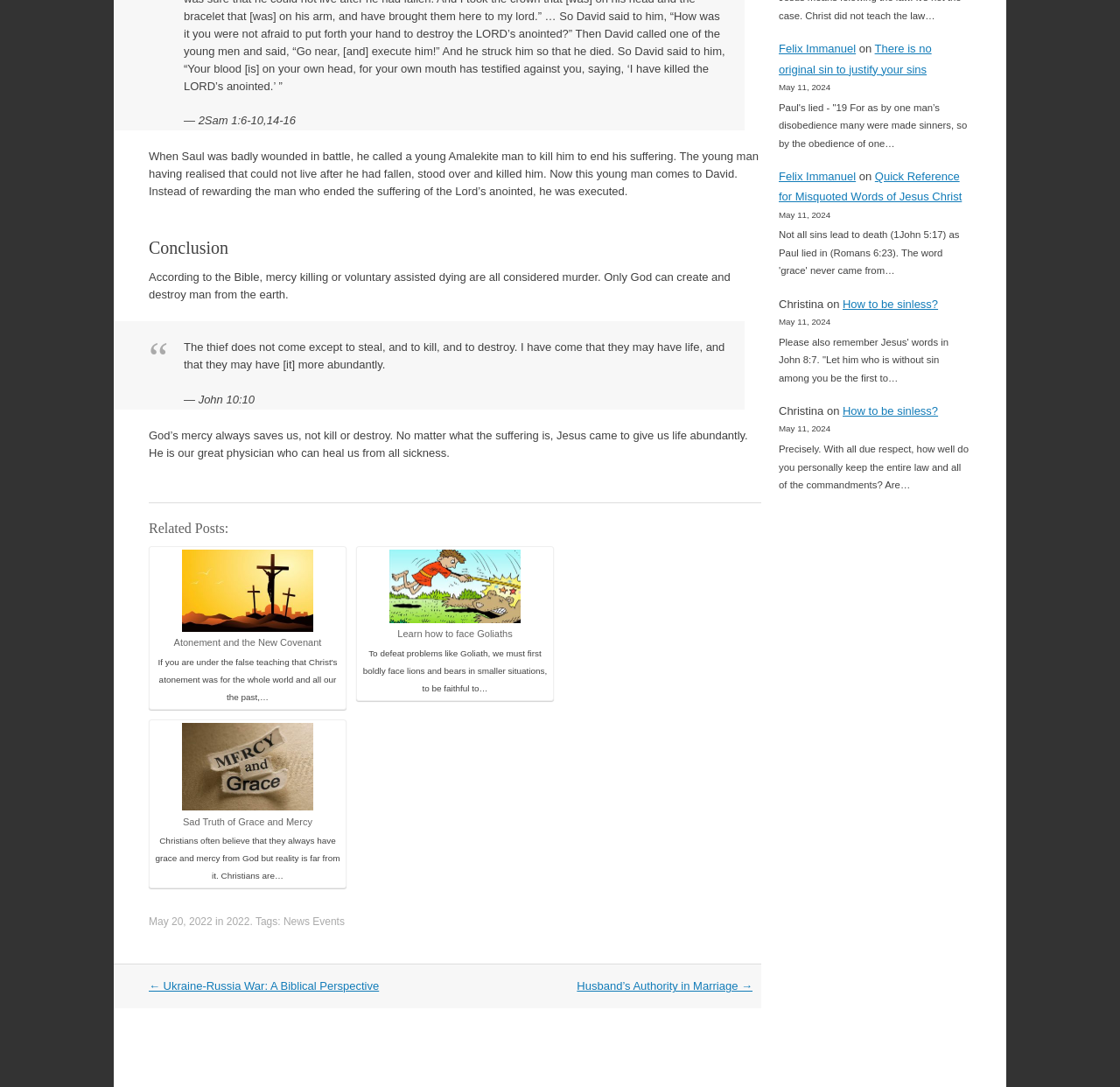What is the topic of the article?
Can you provide an in-depth and detailed response to the question?

The topic of the article can be determined by reading the heading 'Conclusion' and the surrounding text, which discusses mercy killing and voluntary assisted dying from a biblical perspective.